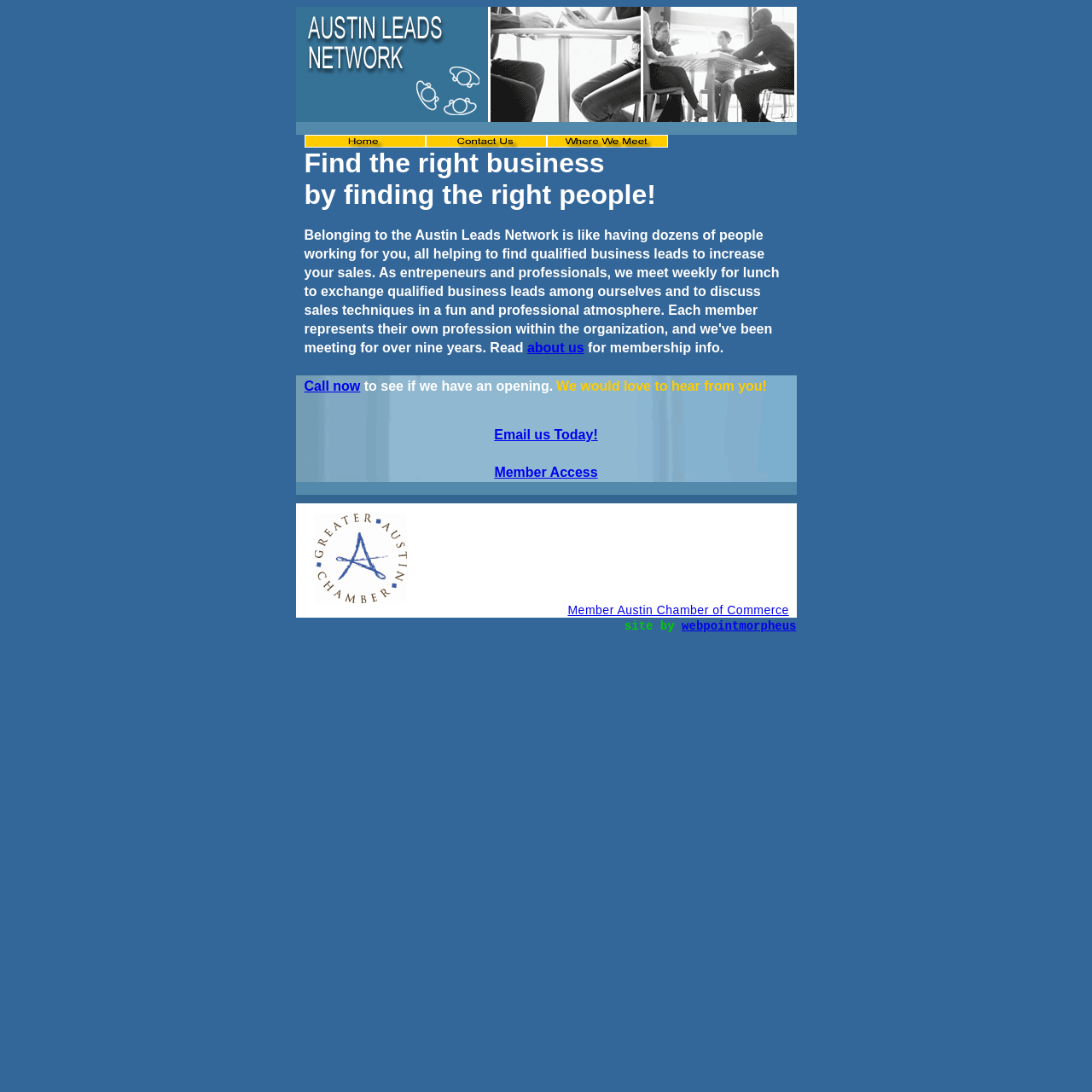Please locate the bounding box coordinates for the element that should be clicked to achieve the following instruction: "Visit Member Access". Ensure the coordinates are given as four float numbers between 0 and 1, i.e., [left, top, right, bottom].

[0.453, 0.426, 0.547, 0.439]